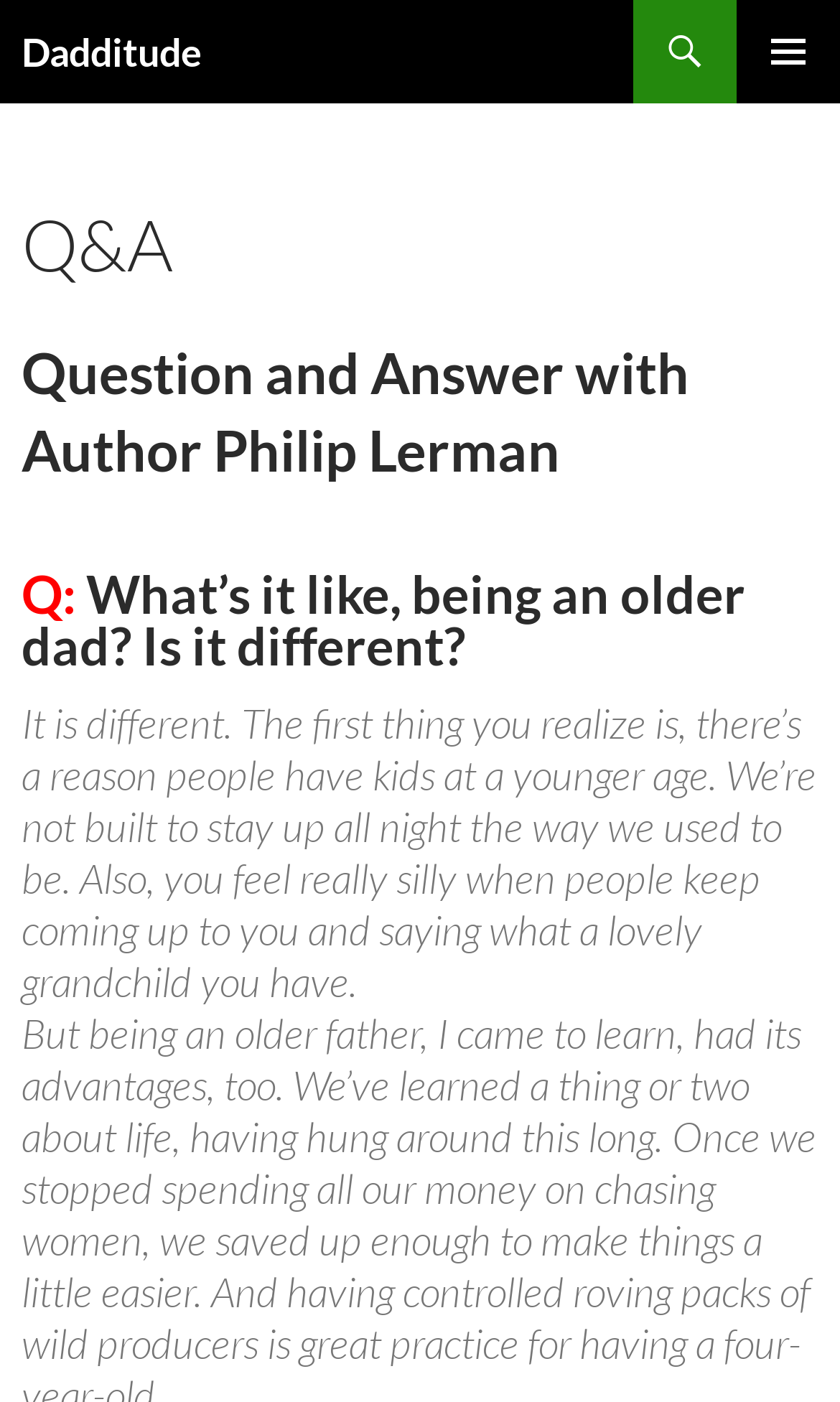What is the first thing the author realizes about being an older dad?
Based on the visual information, provide a detailed and comprehensive answer.

The author's response to the question 'What’s it like, being an older dad? Is it different?' is provided in the StaticText element, where the author mentions that the first thing they realize is that there’s a reason people have kids at a younger age.